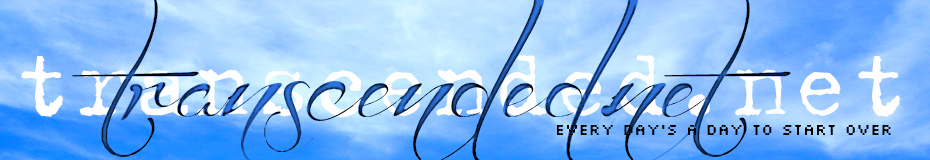Generate an elaborate description of what you see in the image.

The image features the logo of the website "transcended.net," presented against a serene blue sky. The word "transcended" is creatively stylized with flowing, cursive lettering that draws the eye, emphasizing the idea of overcoming challenges and personal growth. Below the main title, the phrase "every day's a day to start over" is inscribed in a simpler, more straightforward font, conveying an uplifting message of renewal and possibility. This logo serves as a welcoming visual introduction to the website's themes, which likely revolve around personal stories and reflections, such as the post discussing experiences six months postpartum, as indicated by the accompanying text on the webpage.